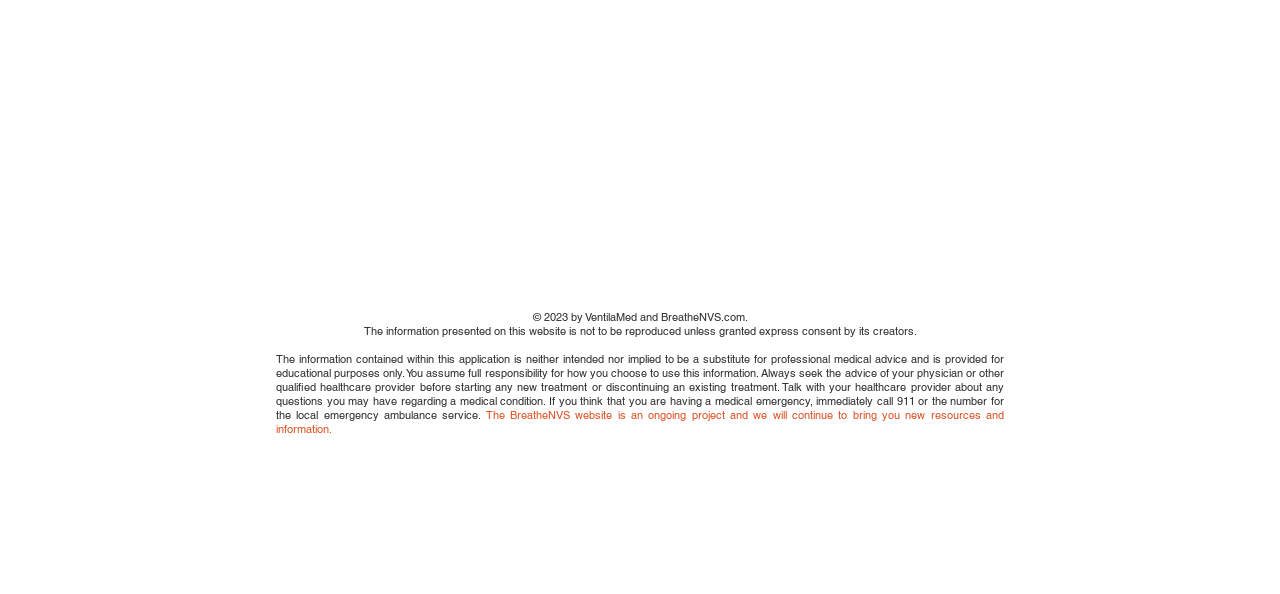What is the status of the BreatheNVS website?
Please answer the question with a detailed response using the information from the screenshot.

The webpage mentions that the BreatheNVS website is an ongoing project and that new resources and information will be added in the future.